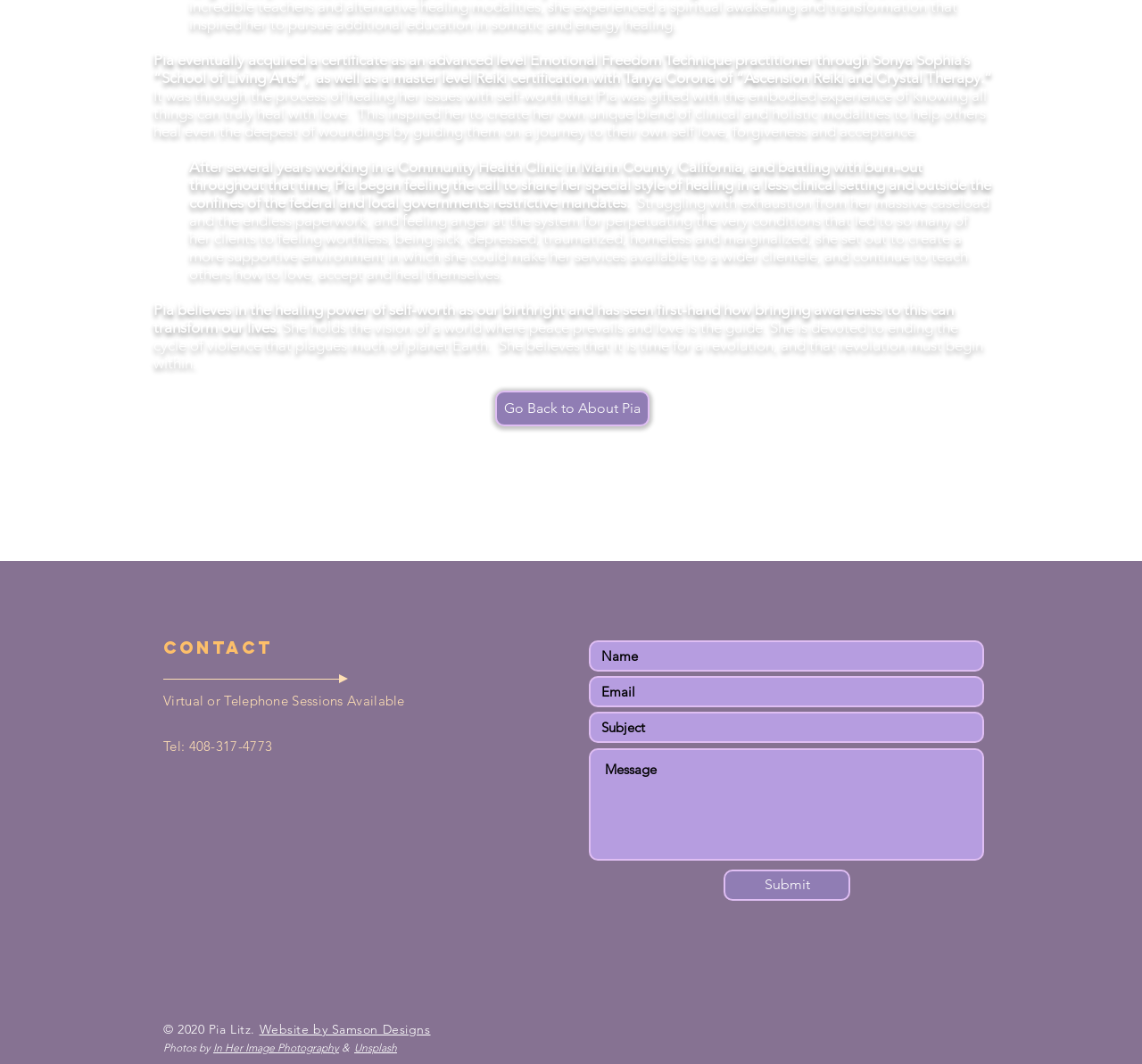Provide the bounding box coordinates for the UI element that is described by this text: "aria-label="Name" name="name" placeholder="Name"". The coordinates should be in the form of four float numbers between 0 and 1: [left, top, right, bottom].

[0.516, 0.602, 0.862, 0.631]